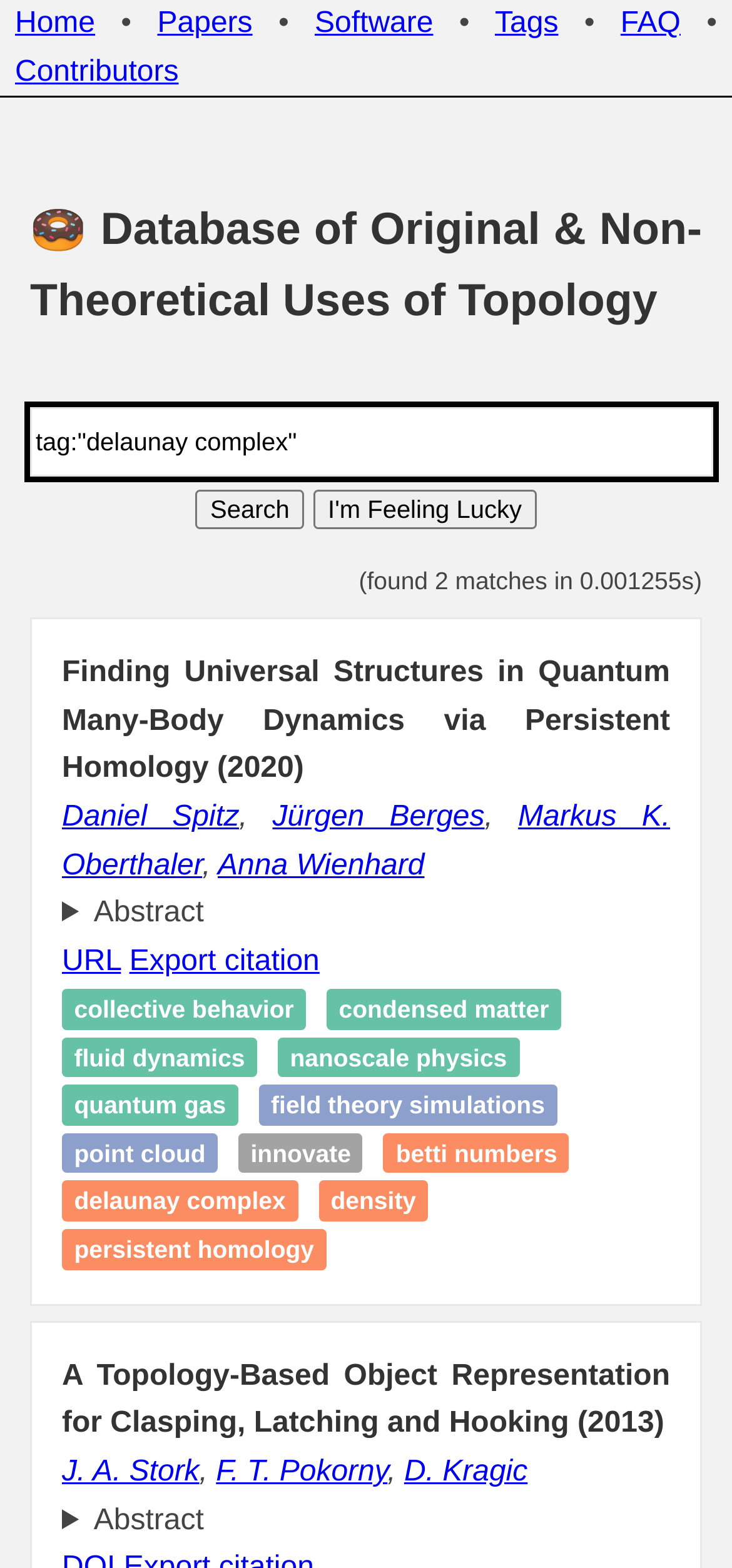How many authors are listed for the second paper?
Look at the image and respond with a one-word or short-phrase answer.

3